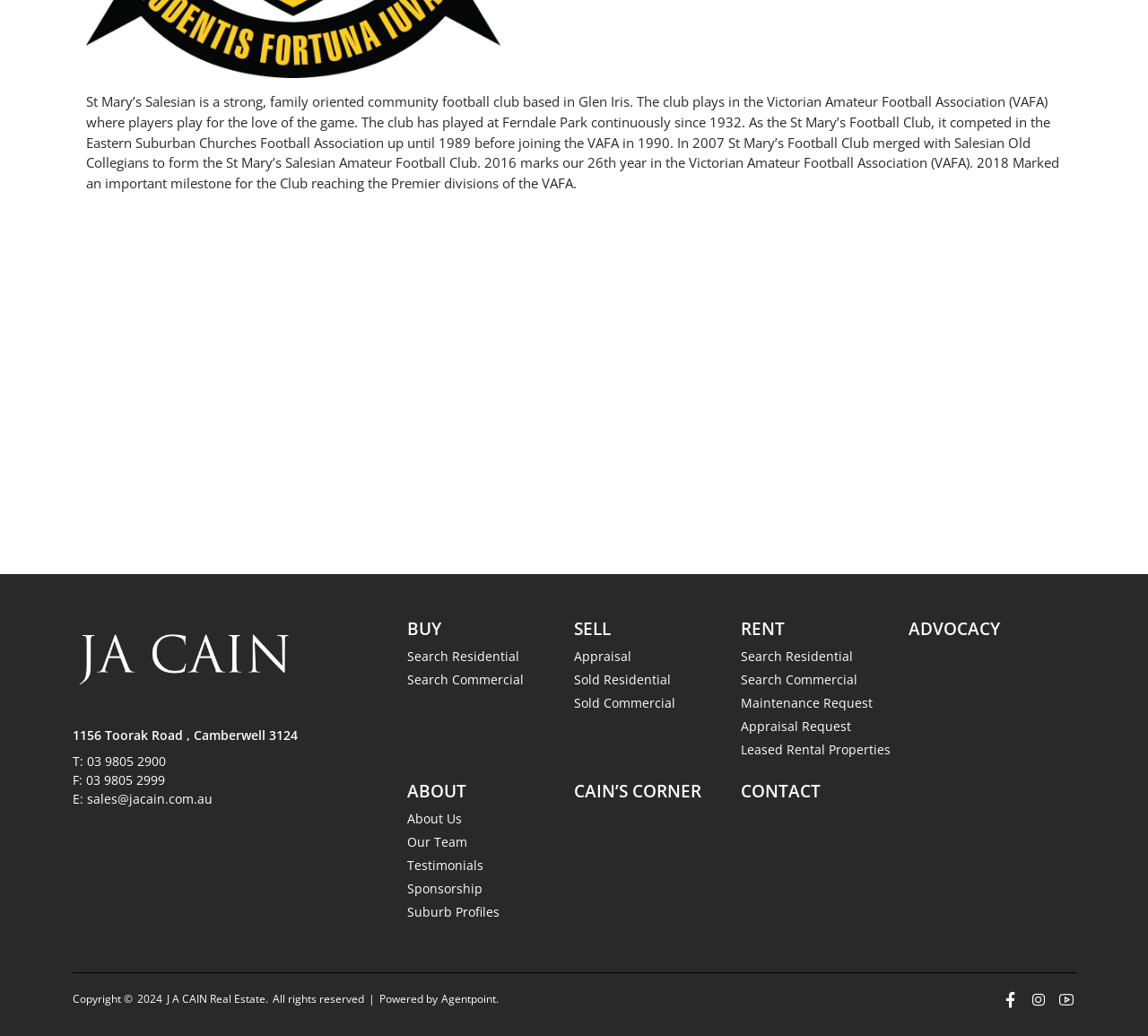Identify the bounding box of the HTML element described as: "Search Residential".

[0.646, 0.624, 0.791, 0.642]